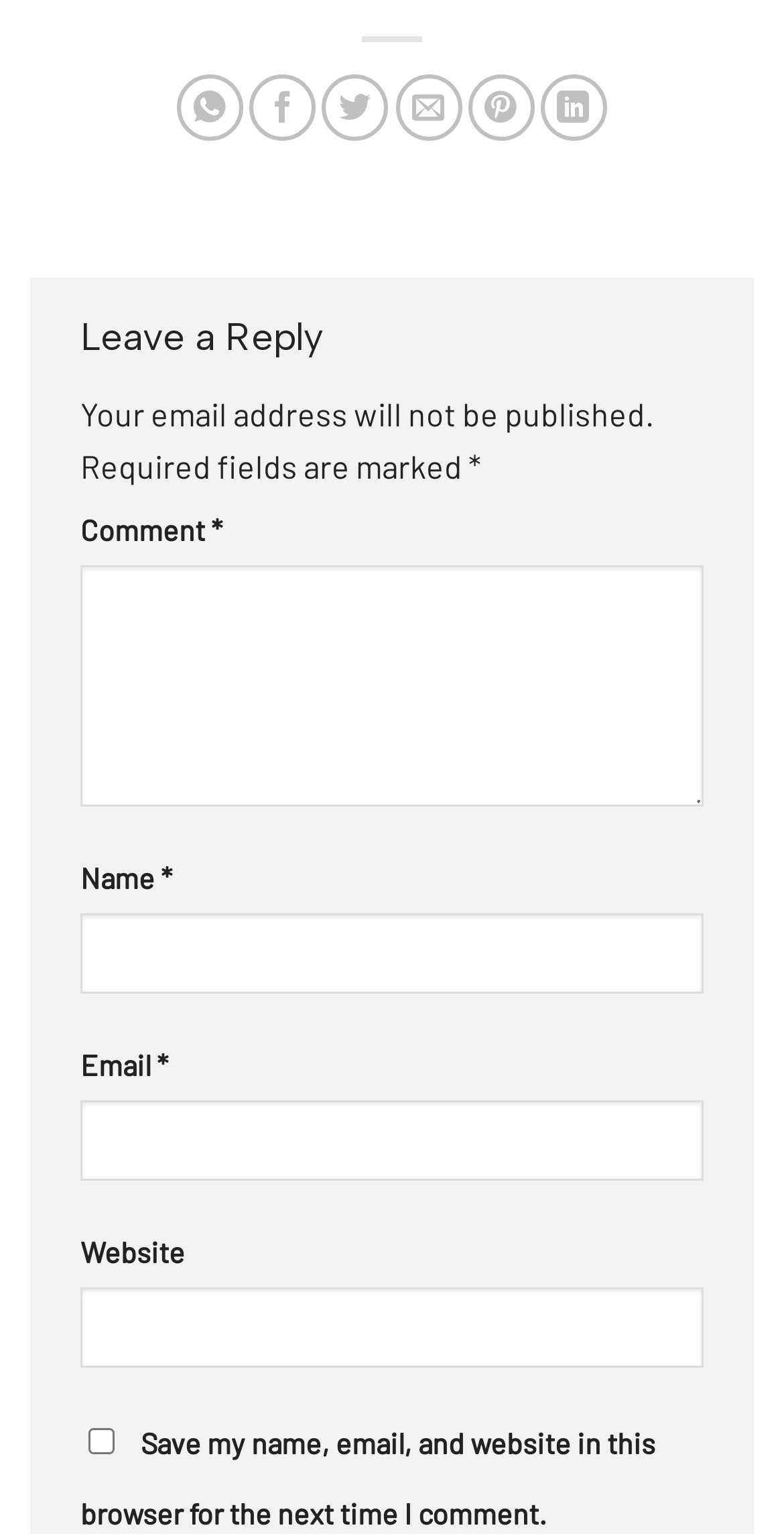Identify the bounding box of the HTML element described as: "parent_node: Name * name="author"".

[0.103, 0.595, 0.897, 0.648]